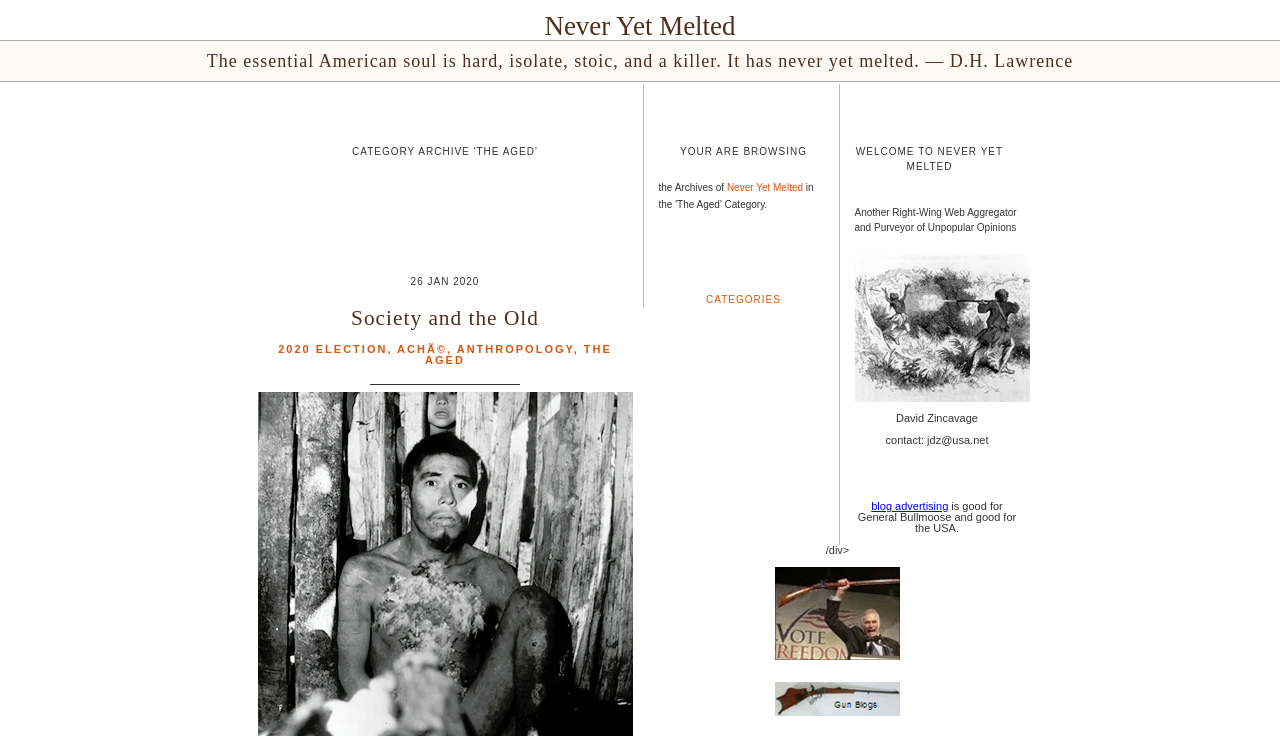What is the category of the post 'Society and the Old'?
Using the information from the image, give a concise answer in one word or a short phrase.

The Aged